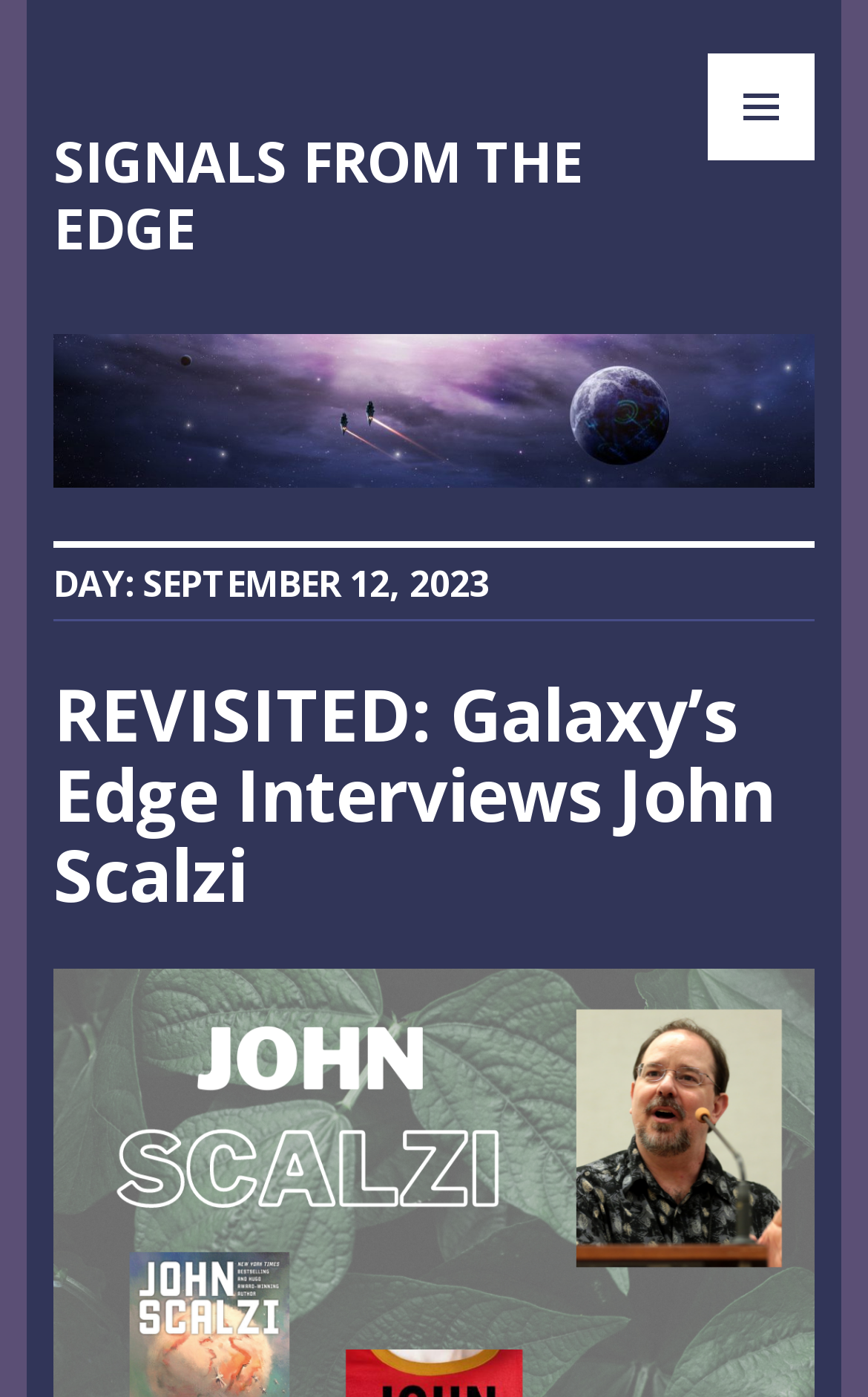Give a comprehensive overview of the webpage, including key elements.

The webpage is titled "September 12, 2023 - SIGNALS FROM THE EDGE" and has a prominent link with the same title, located near the top-left corner of the page. To the right of this link, there is a button labeled "PRIMARY MENU" which, when expanded, controls a menu section identified as "primary-menu". 

Below the title link, there is a horizontal section containing a header with the date "SEPTEMBER 12, 2023" in a prominent heading. Underneath this date, there is a subheading "REVISITED: Galaxy’s Edge Interviews John Scalzi", which is also a link. This link is positioned near the center of the page, taking up a significant portion of the horizontal space.